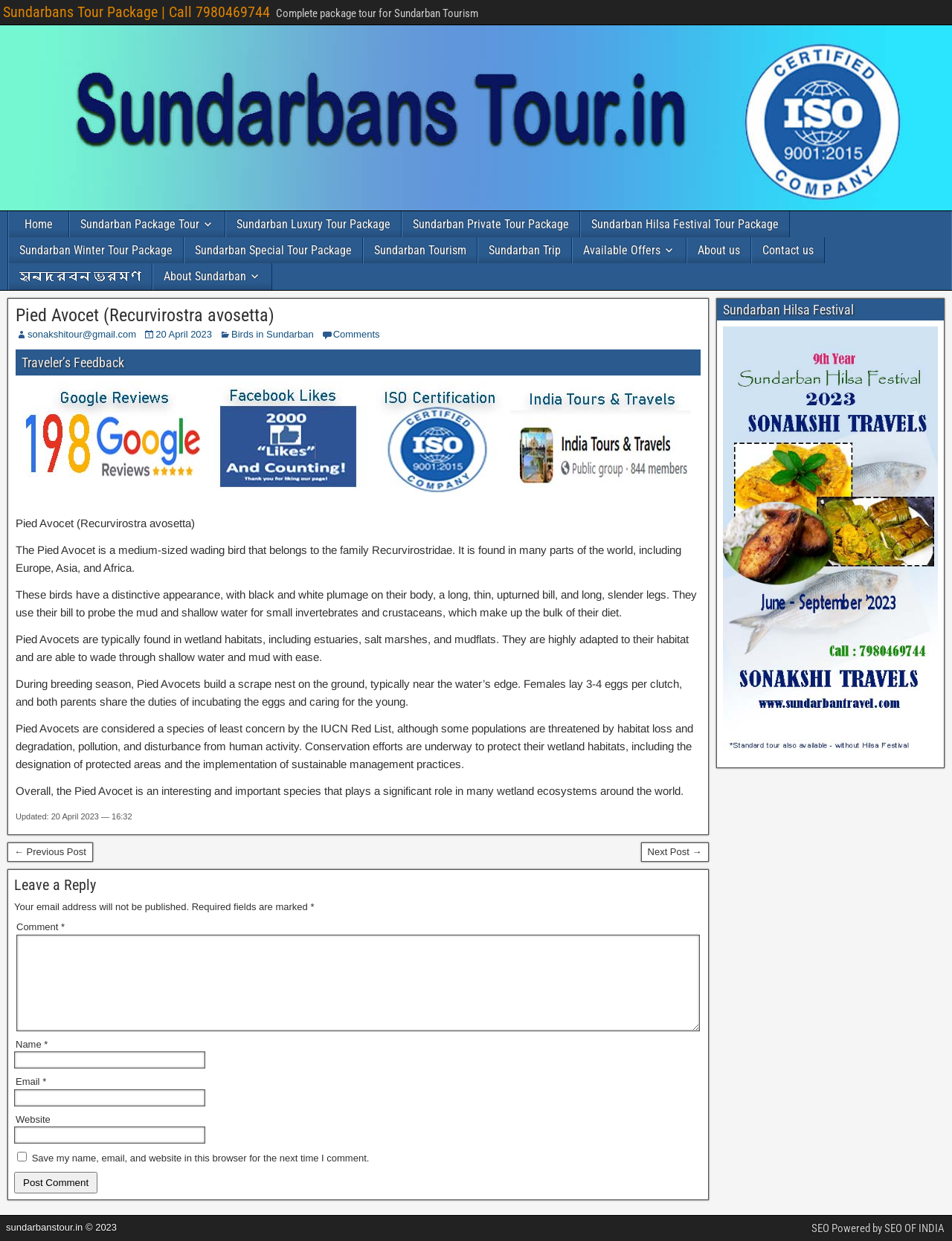Locate the bounding box coordinates of the clickable area needed to fulfill the instruction: "Enter a comment in the comment box".

[0.017, 0.753, 0.735, 0.831]